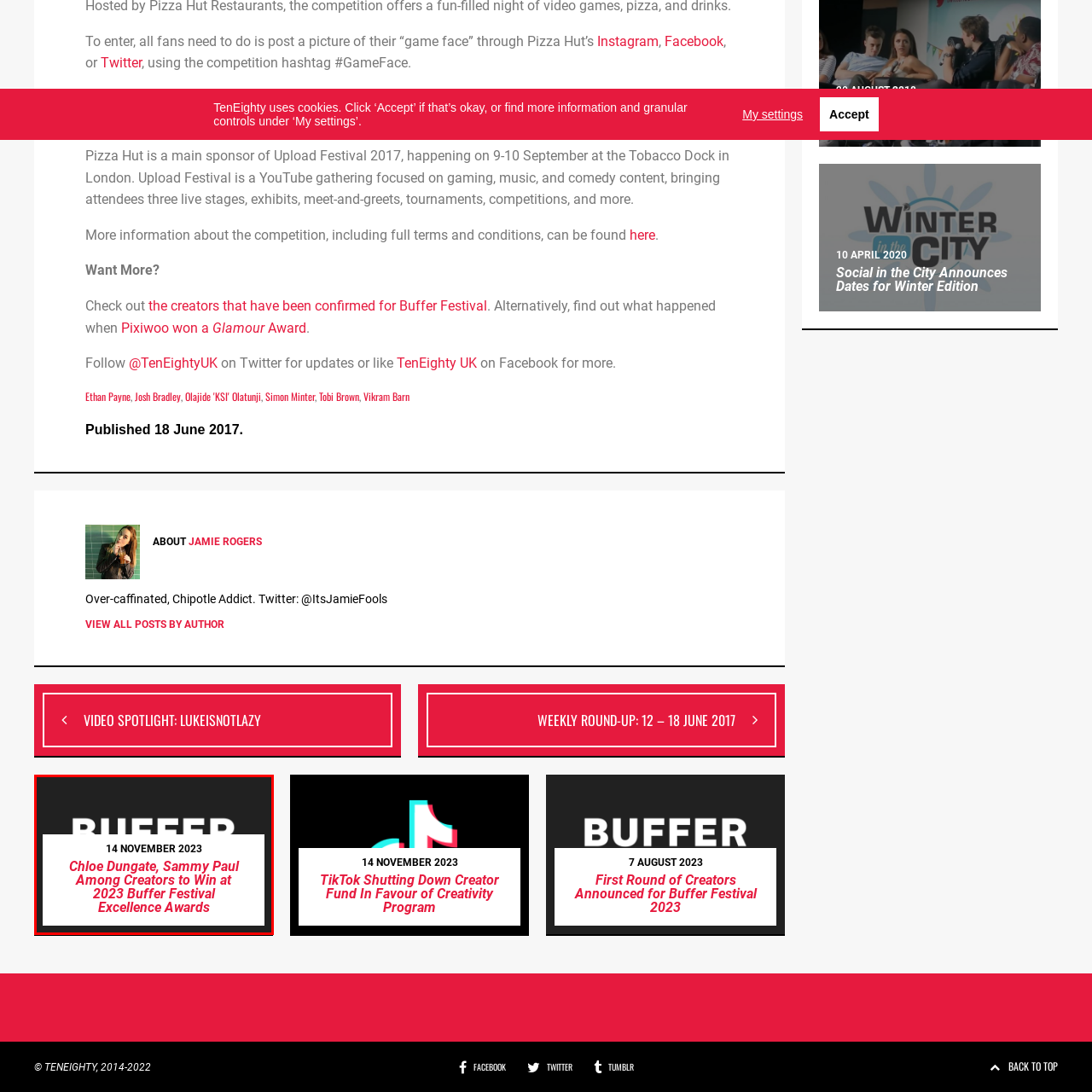What is the purpose of the Buffer Festival Excellence Awards?
Examine the content inside the red bounding box and give a comprehensive answer to the question.

The caption highlights the achievement of creators, stating that Chloe Dungate and Sammy Paul are among the creators to win at the 2023 Buffer Festival Excellence Awards, which implies that the purpose of the awards is to recognize and celebrate the achievements of creators in the content creation landscape.